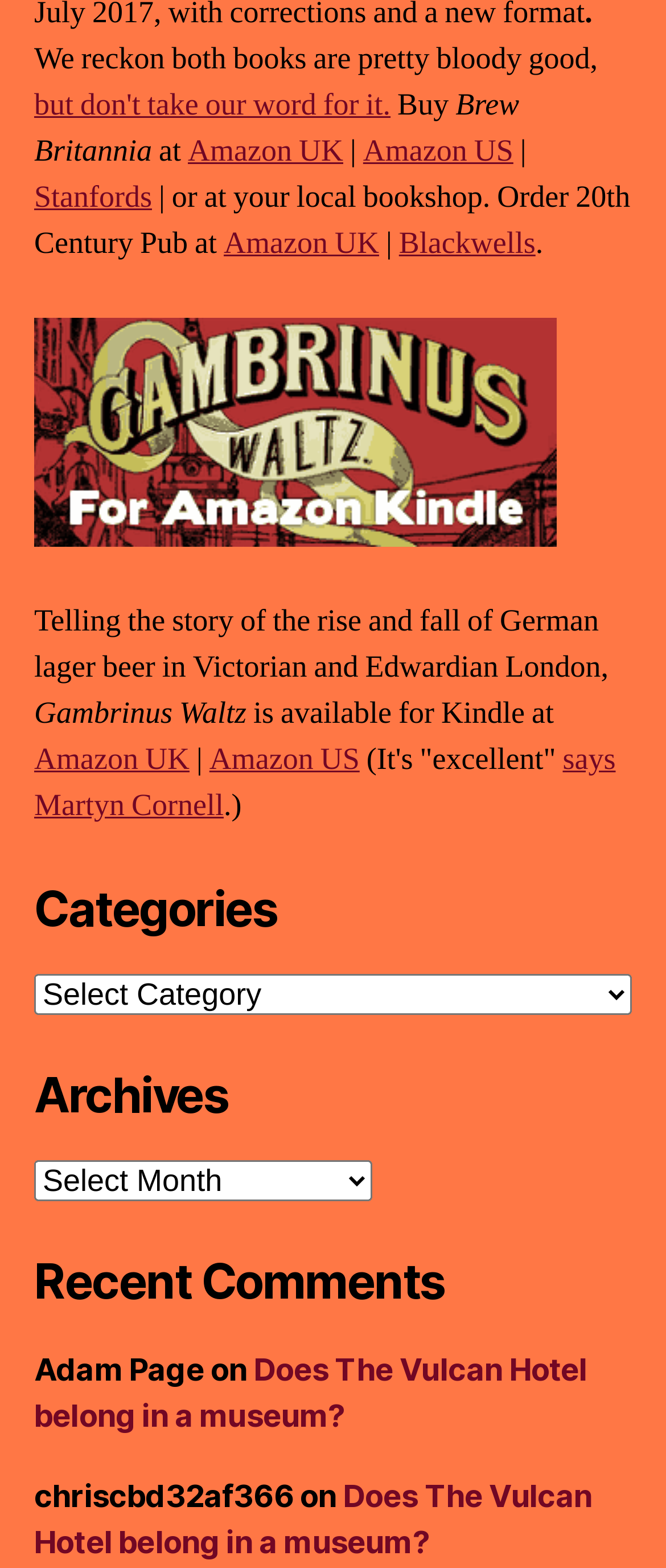From the details in the image, provide a thorough response to the question: How many links to Amazon are there?

I counted the links to Amazon on the webpage, which are 'Amazon UK' (twice) and 'Amazon US'.